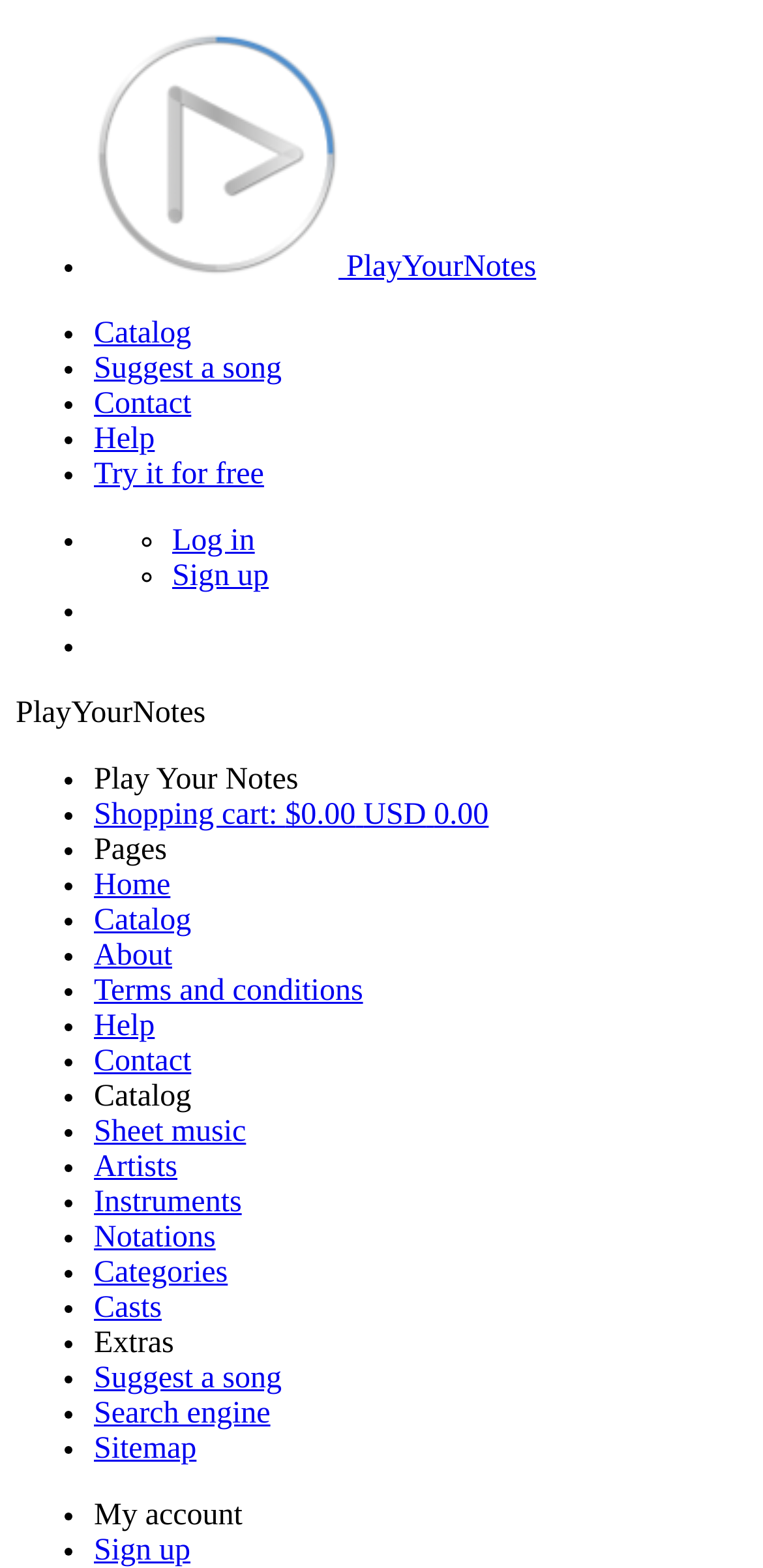Is there a login feature?
Please look at the screenshot and answer in one word or a short phrase.

Yes